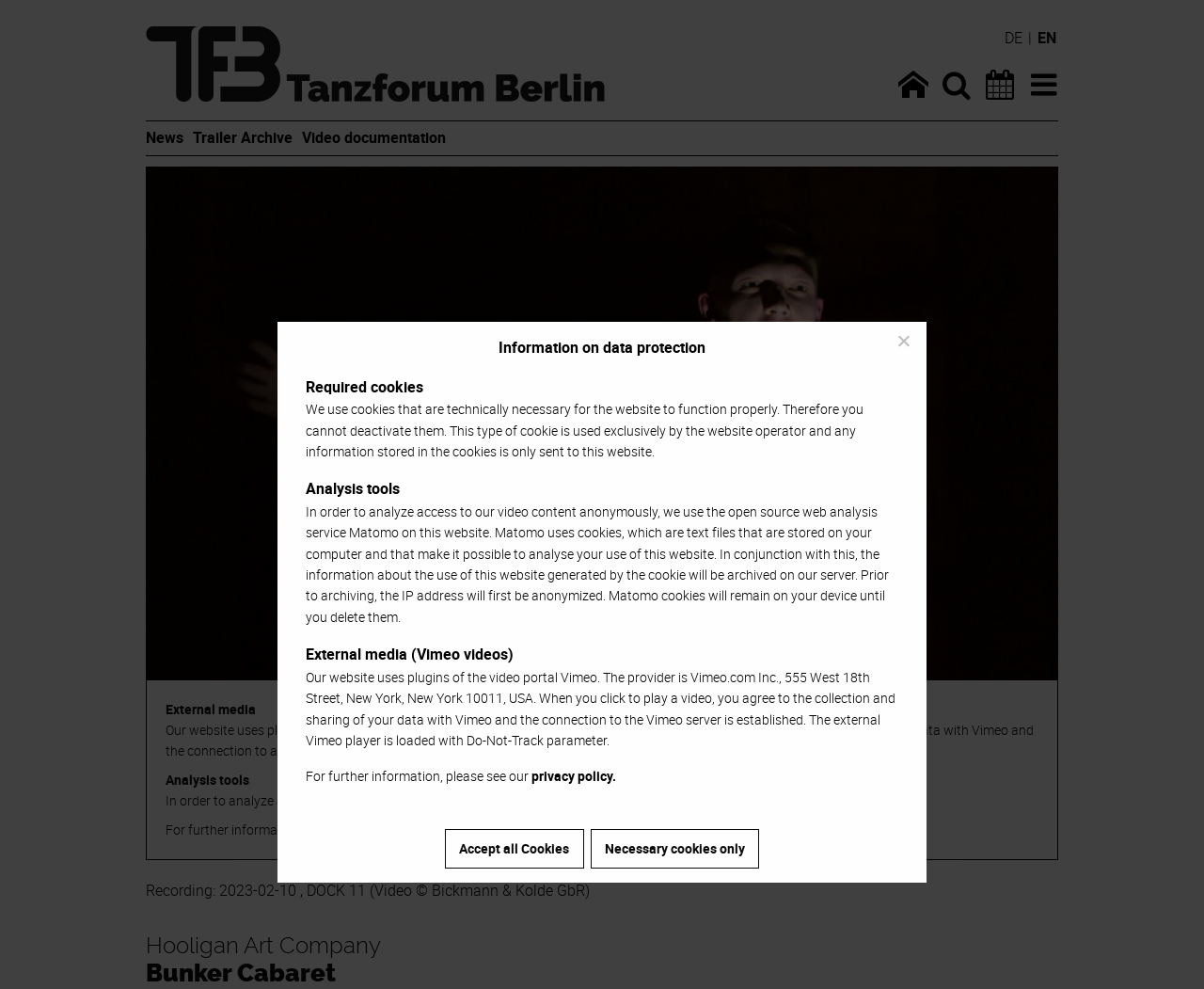What is the language of the website?
Use the image to answer the question with a single word or phrase.

DE or EN